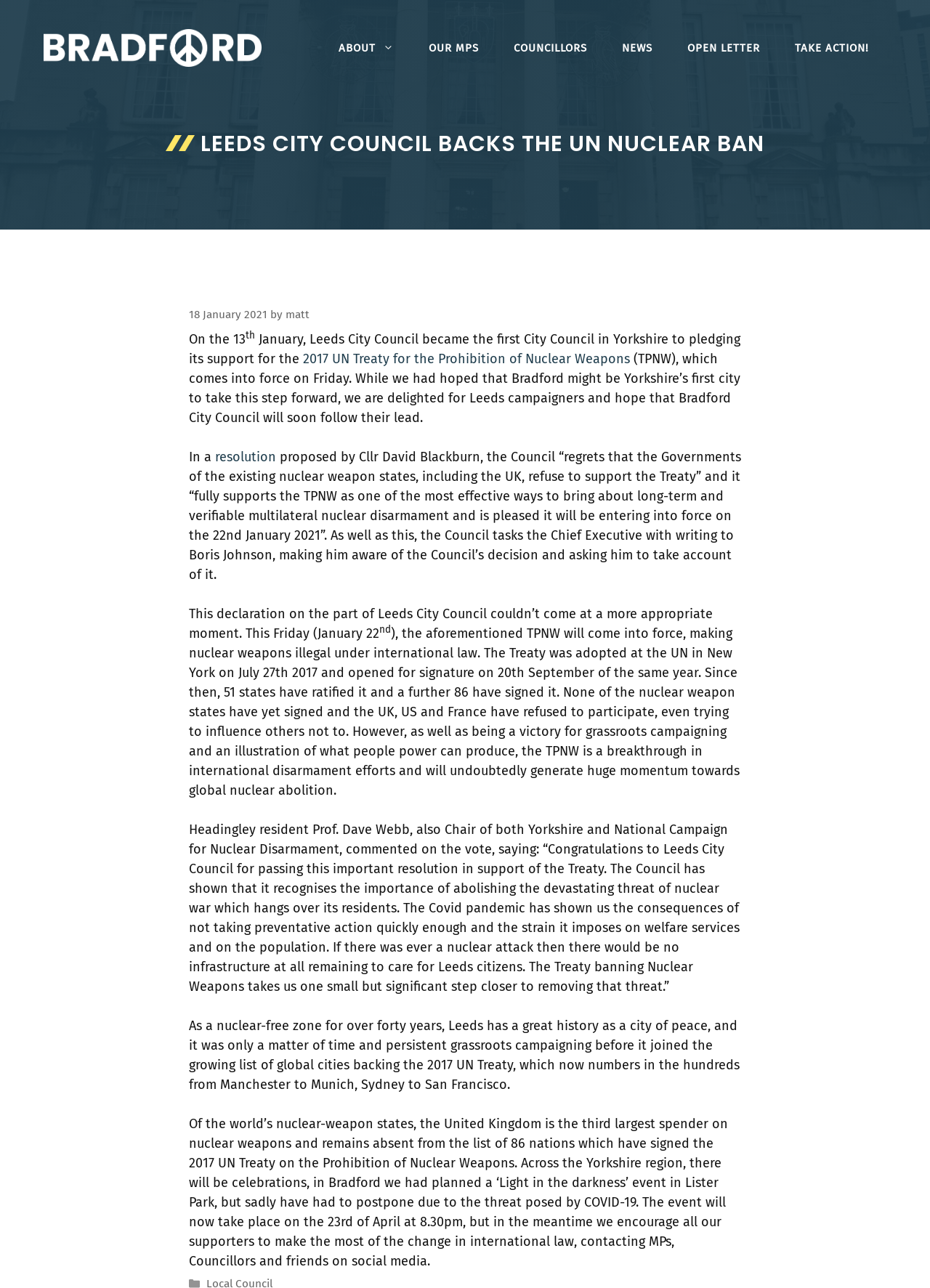Who is the Chair of both Yorkshire and National Campaign for Nuclear Disarmament?
Using the image as a reference, deliver a detailed and thorough answer to the question.

The question is asking about the Chair of both Yorkshire and National Campaign for Nuclear Disarmament. From the webpage, we can see that the person is mentioned as 'Headingley resident Prof. Dave Webb, also Chair of both Yorkshire and National Campaign for Nuclear Disarmament'.